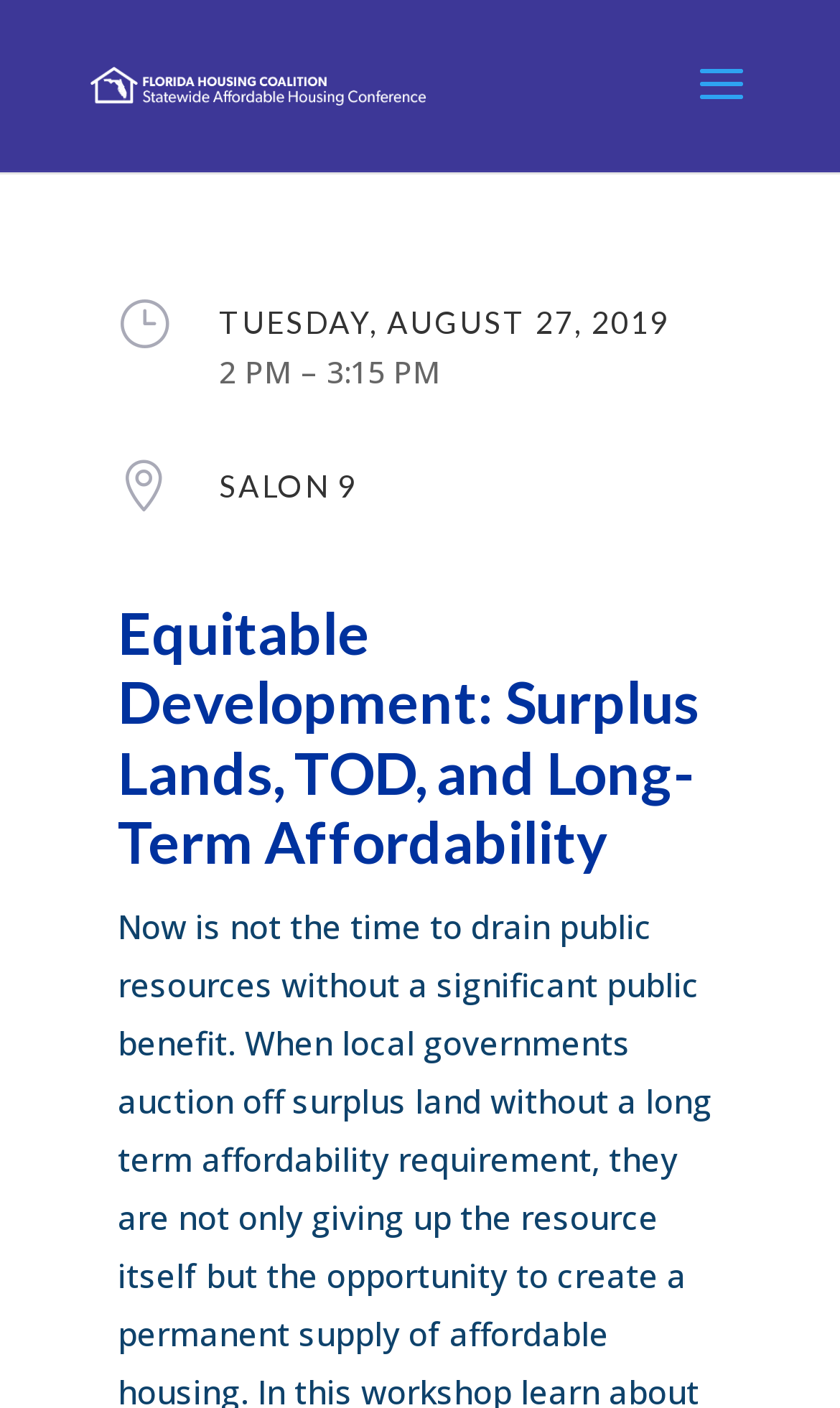Answer succinctly with a single word or phrase:
What is the topic of the event?

Equitable Development